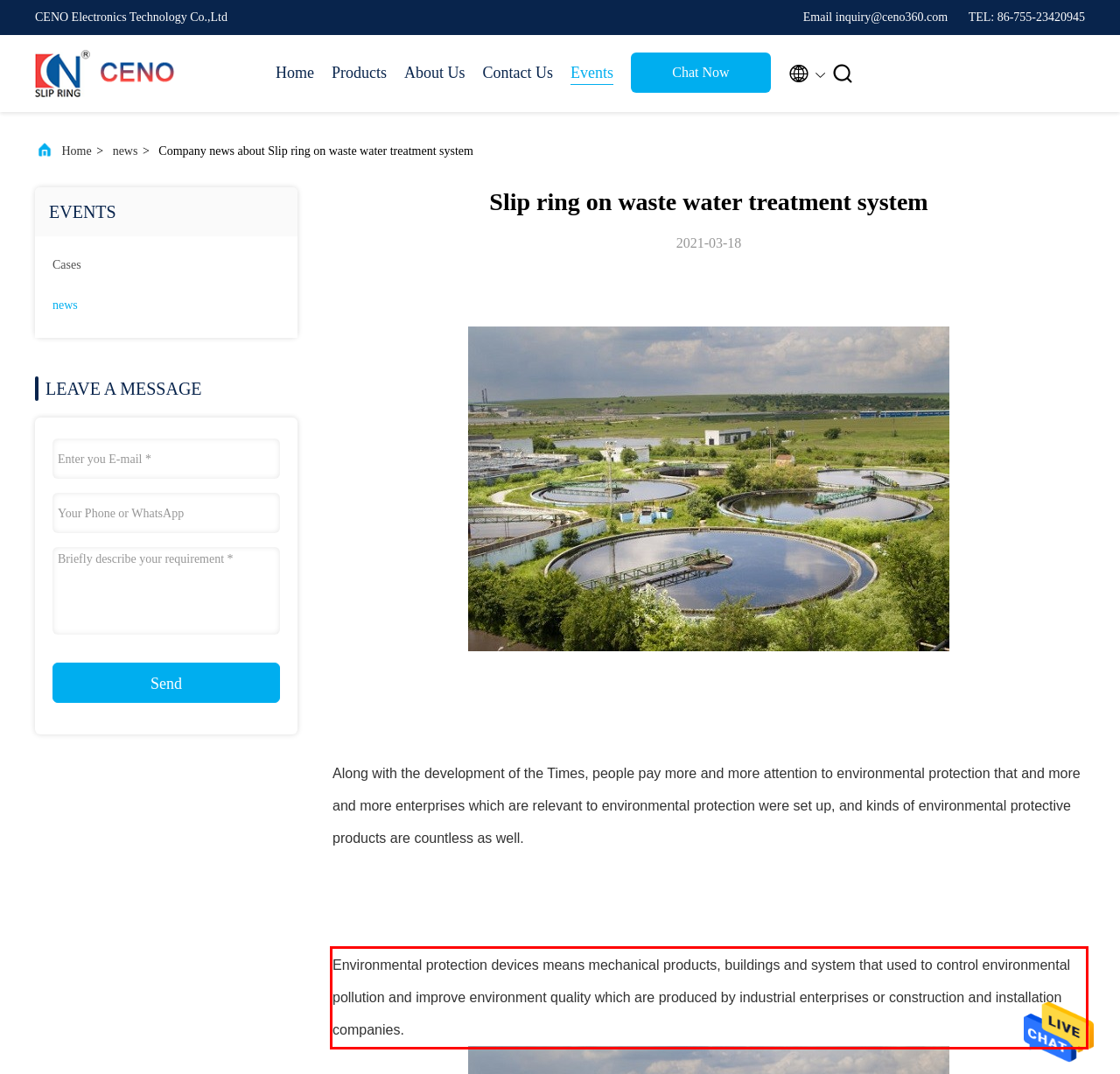Identify and transcribe the text content enclosed by the red bounding box in the given screenshot.

Environmental protection devices means mechanical products, buildings and system that used to control environmental pollution and improve environment quality which are produced by industrial enterprises or construction and installation companies.